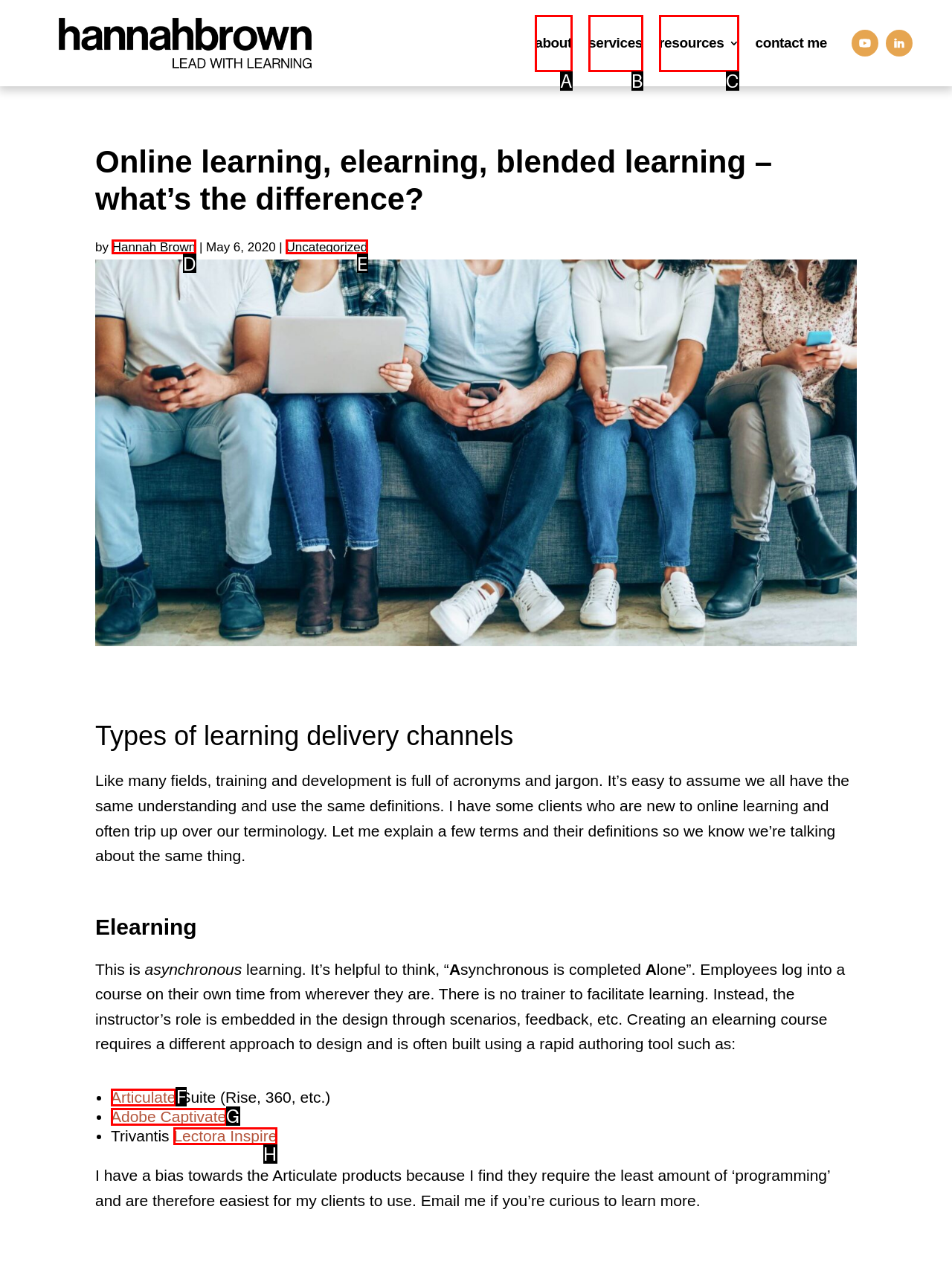Select the letter that corresponds to the UI element described as: Resources
Answer by providing the letter from the given choices.

C